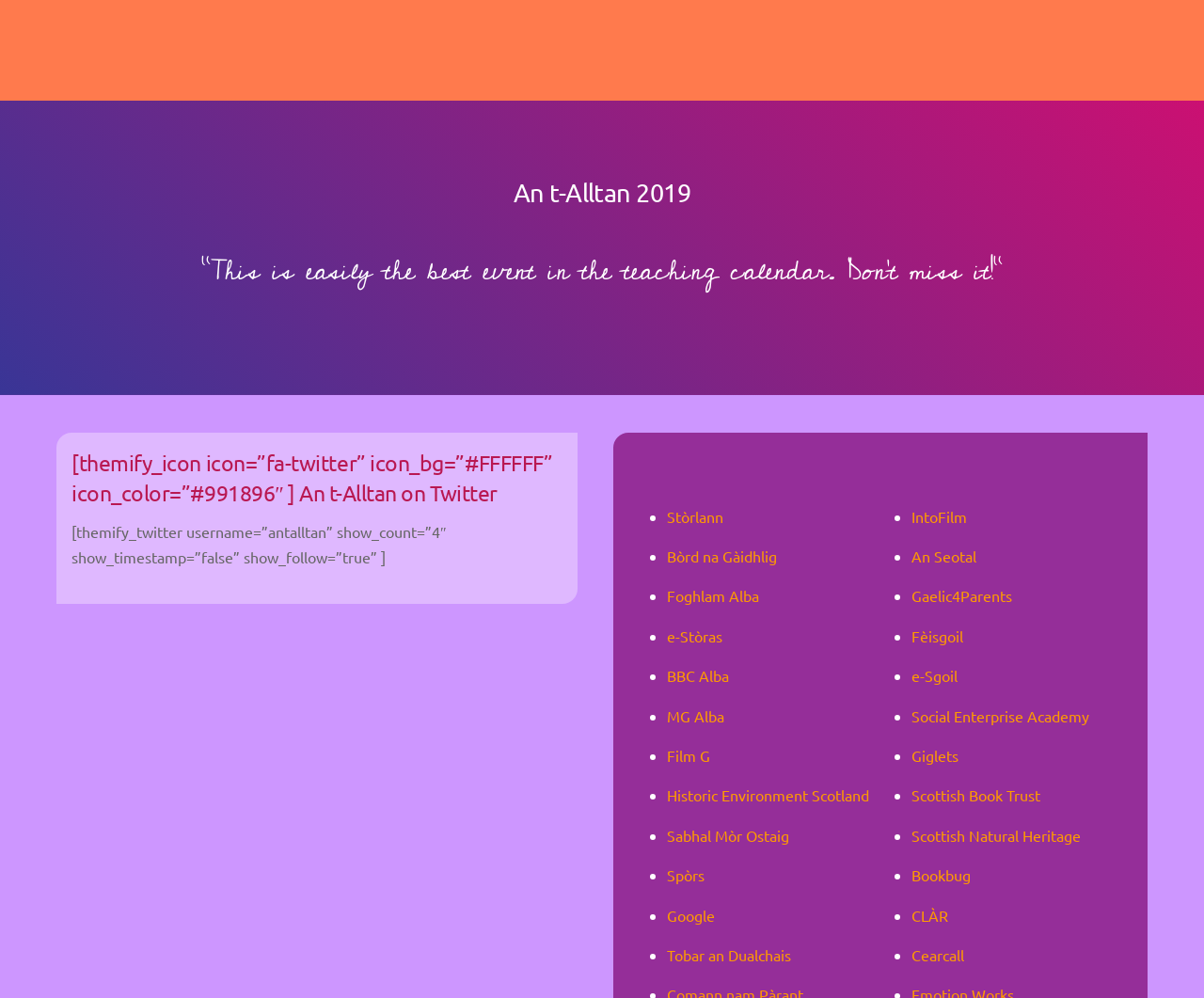Bounding box coordinates should be in the format (top-left x, top-left y, bottom-right x, bottom-right y) and all values should be floating point numbers between 0 and 1. Determine the bounding box coordinate for the UI element described as: BBC Alba

[0.554, 0.668, 0.606, 0.686]